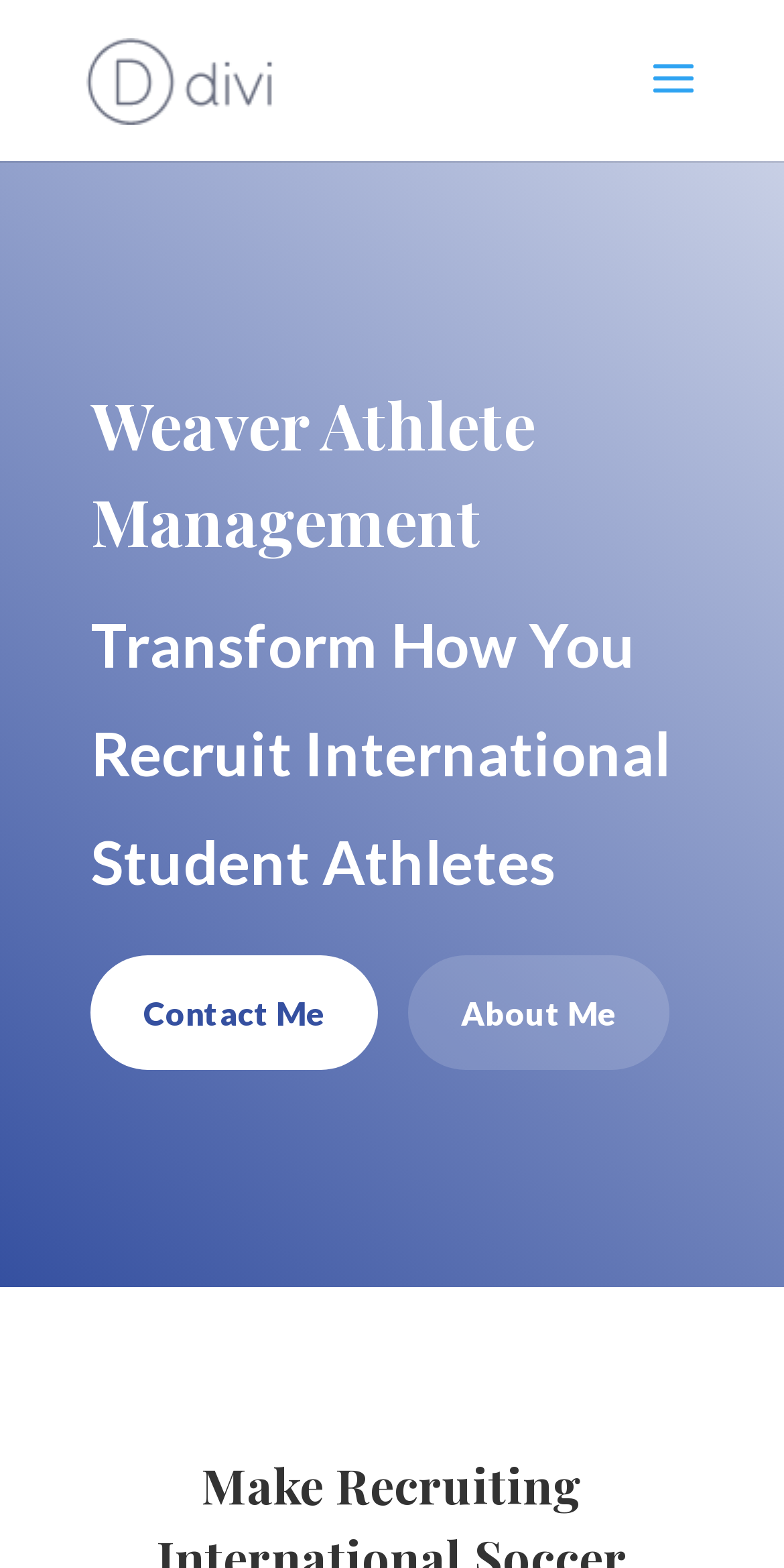What is the text of the webpage's headline?

Weaver Athlete Management